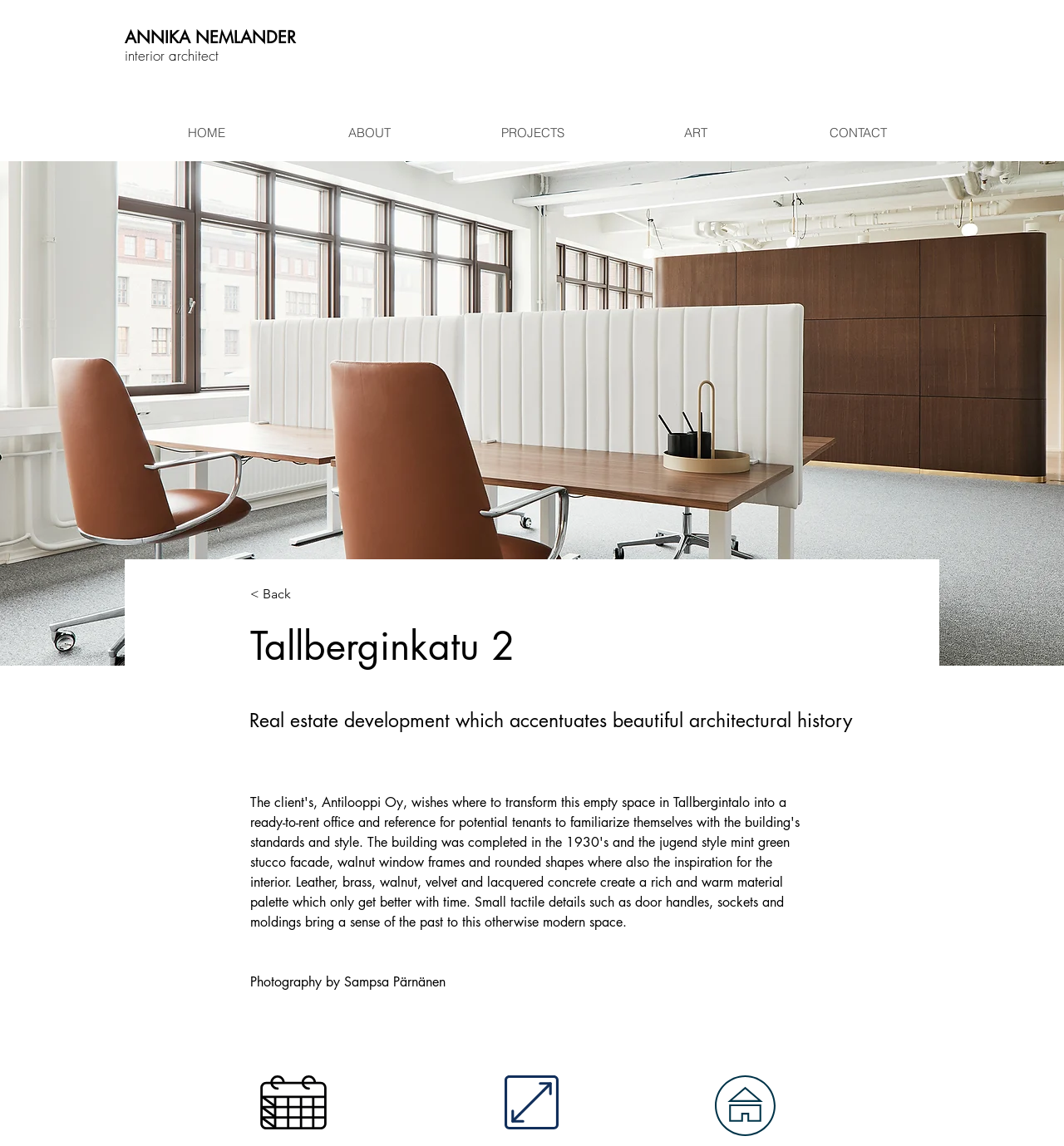Using the description: "HOME", determine the UI element's bounding box coordinates. Ensure the coordinates are in the format of four float numbers between 0 and 1, i.e., [left, top, right, bottom].

[0.117, 0.106, 0.27, 0.124]